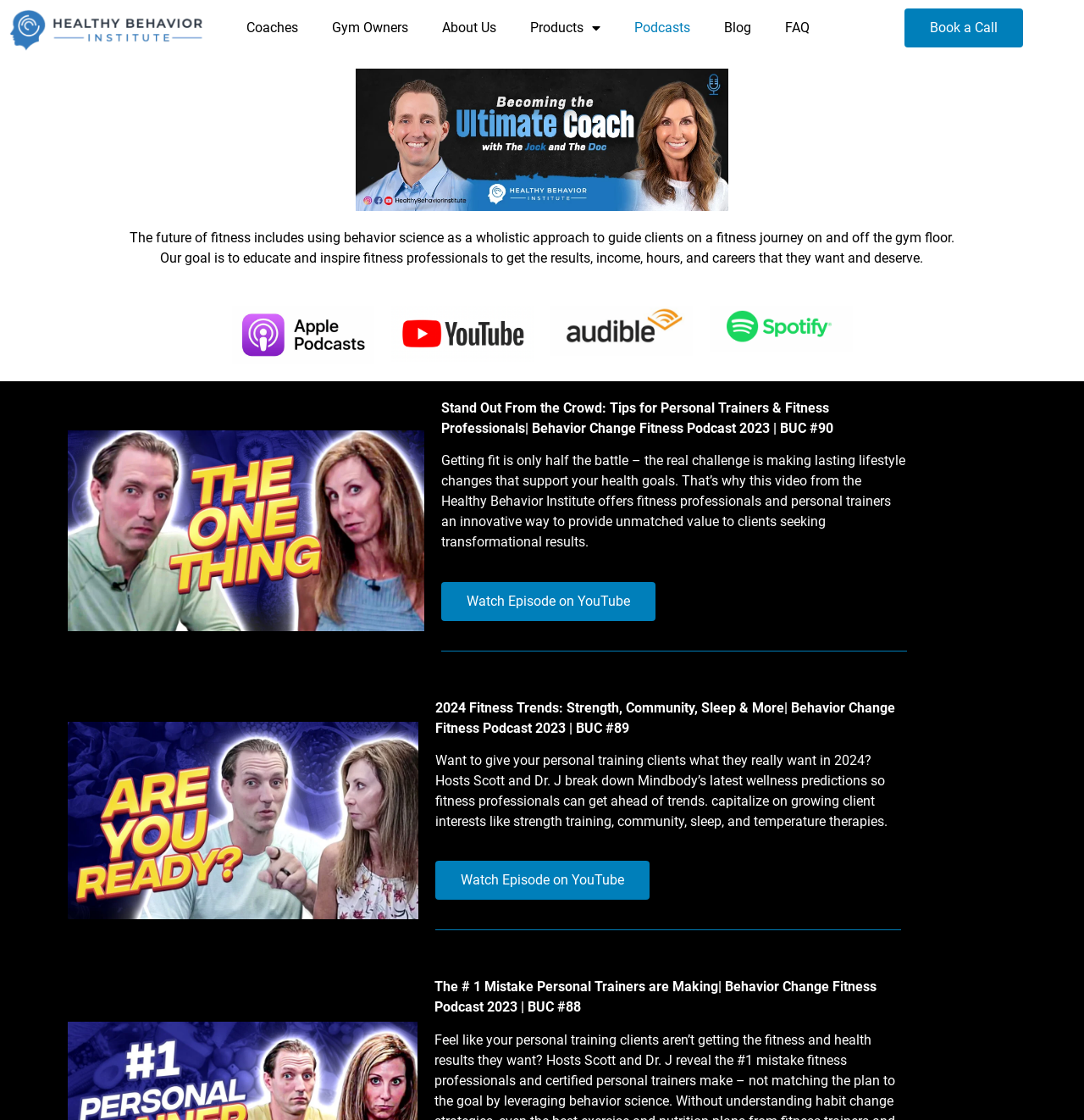Locate the bounding box coordinates of the clickable area to execute the instruction: "Click Products". Provide the coordinates as four float numbers between 0 and 1, represented as [left, top, right, bottom].

[0.474, 0.008, 0.57, 0.042]